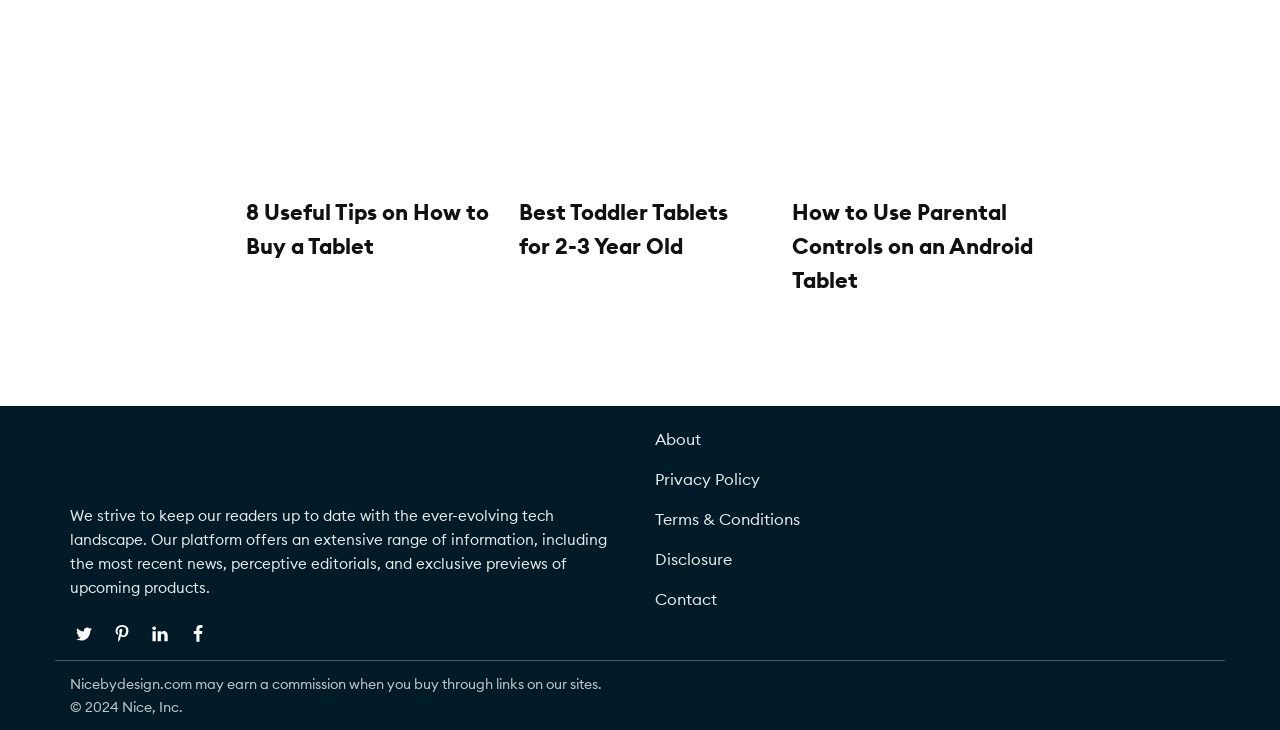Using the element description: "Disclosure", determine the bounding box coordinates. The coordinates should be in the format [left, top, right, bottom], with values between 0 and 1.

[0.512, 0.752, 0.572, 0.78]